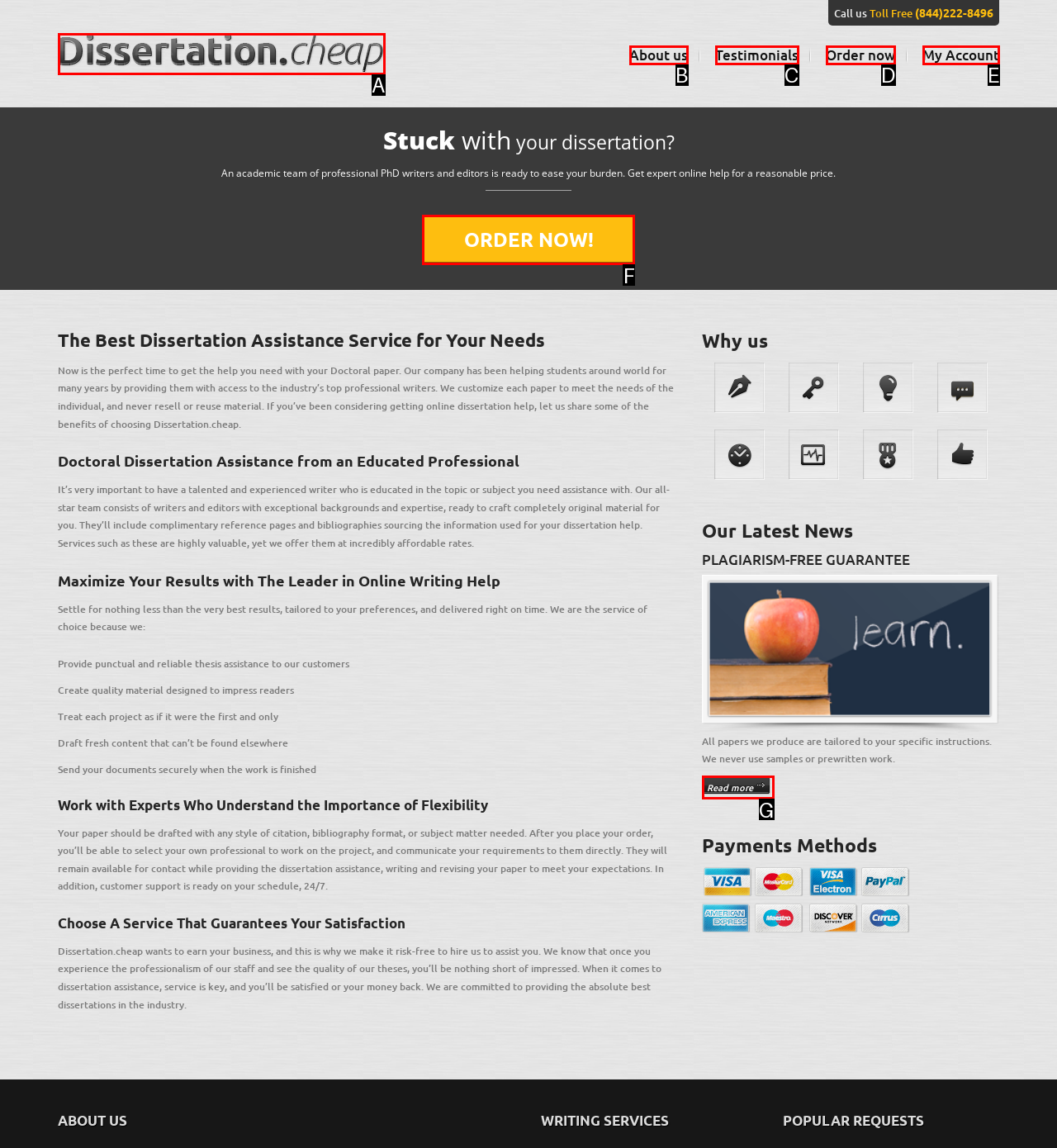Using the description: About us, find the best-matching HTML element. Indicate your answer with the letter of the chosen option.

B